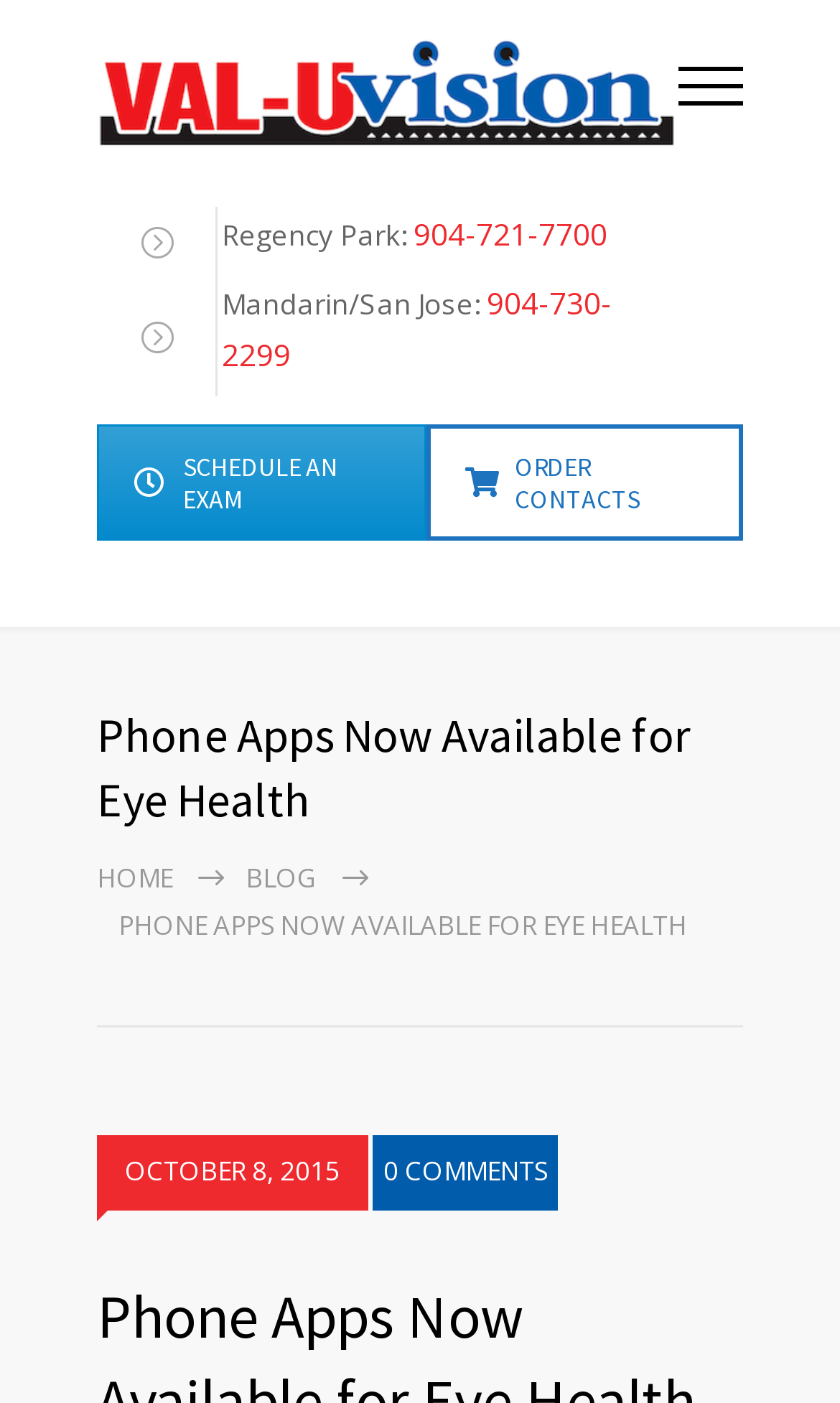Please identify the bounding box coordinates of the area that needs to be clicked to fulfill the following instruction: "Call 904-721-7700."

[0.492, 0.152, 0.723, 0.181]